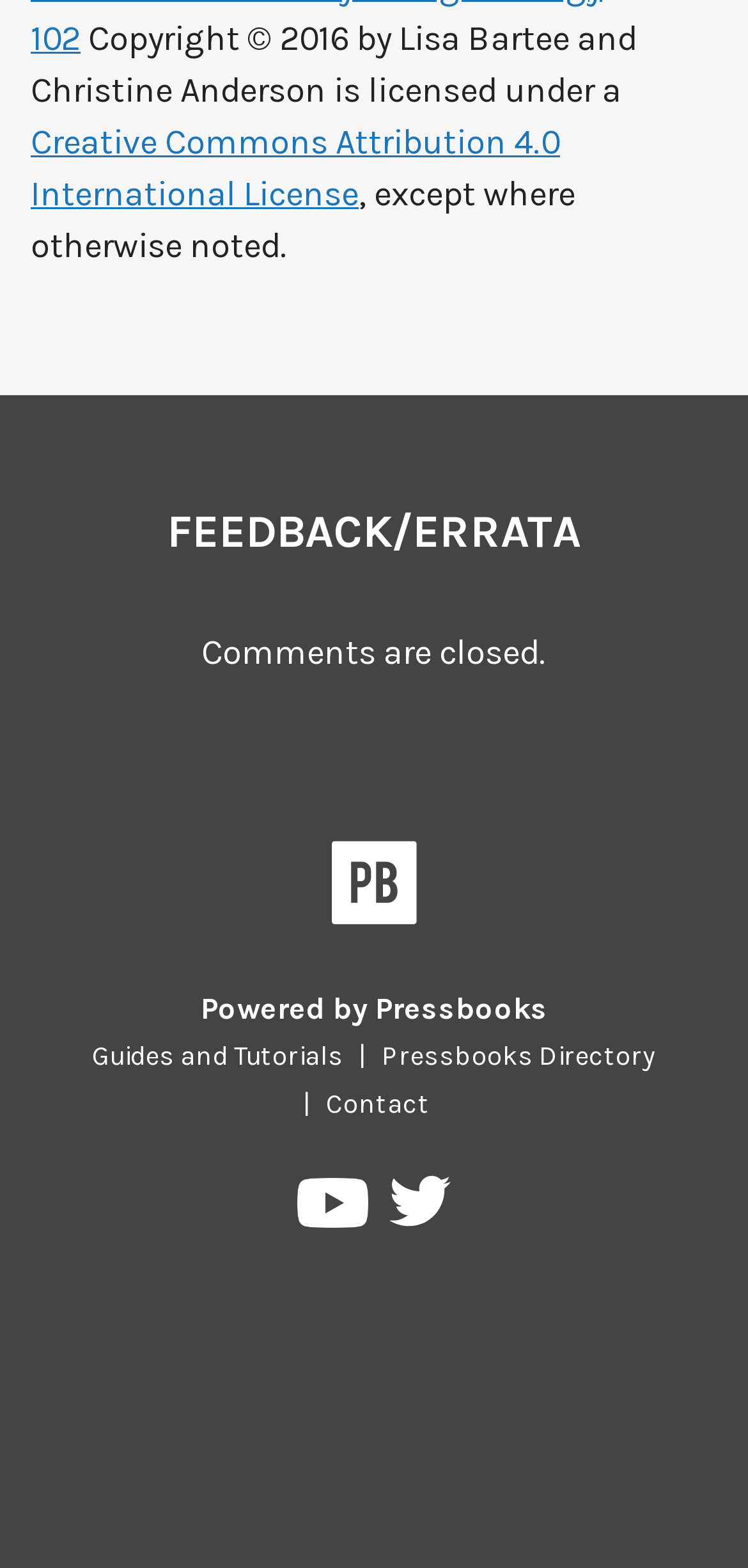Find the bounding box coordinates of the element's region that should be clicked in order to follow the given instruction: "Go to the Contact page". The coordinates should consist of four float numbers between 0 and 1, i.e., [left, top, right, bottom].

[0.415, 0.694, 0.595, 0.715]